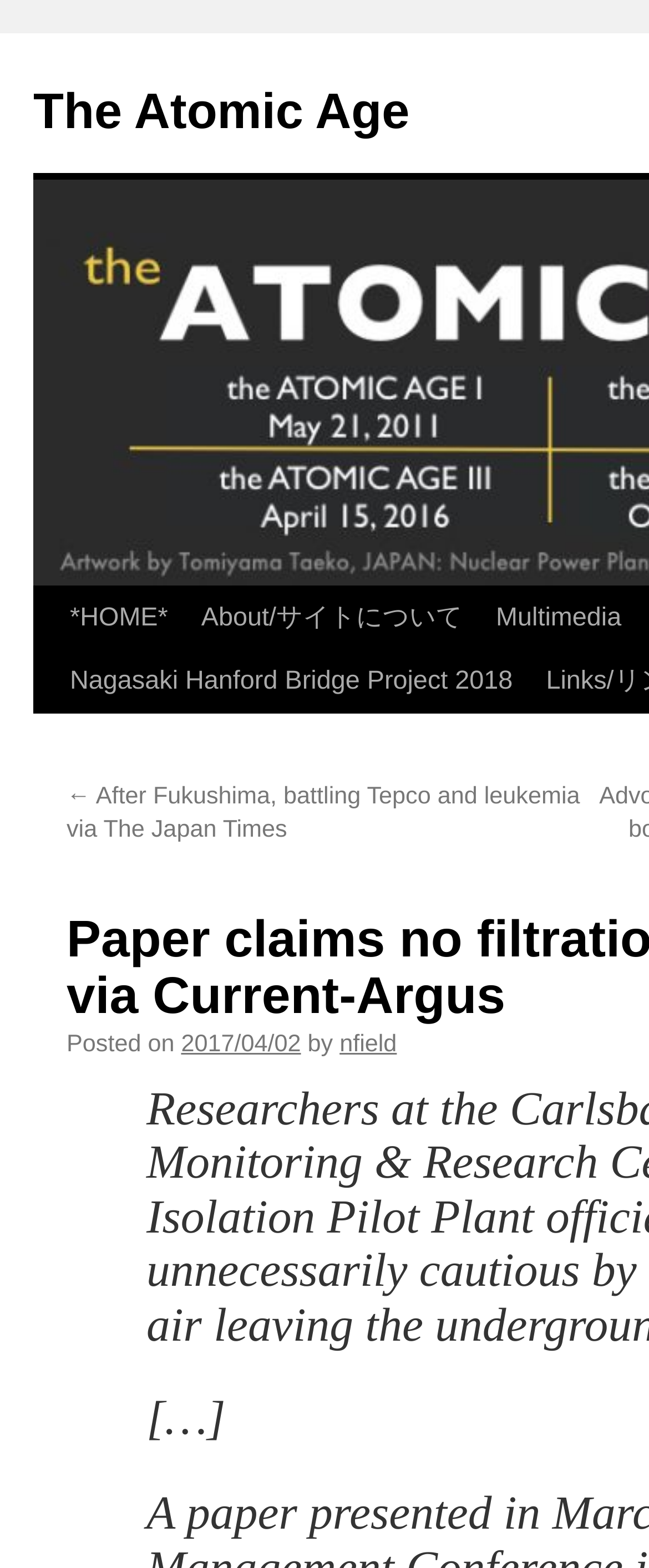Provide the bounding box coordinates of the UI element that matches the description: "2017/04/02".

[0.279, 0.658, 0.464, 0.675]